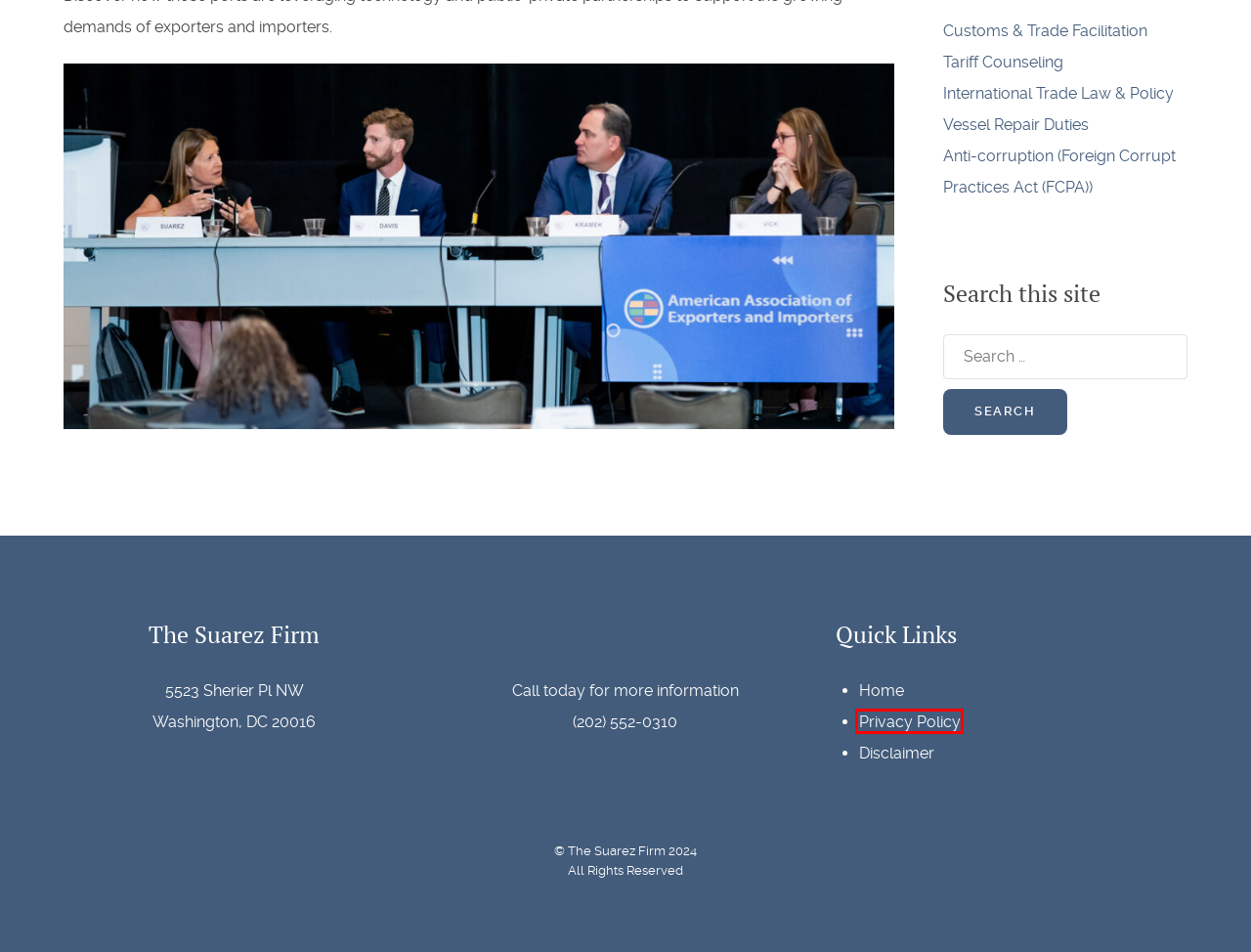Given a screenshot of a webpage with a red bounding box, please pick the webpage description that best fits the new webpage after clicking the element inside the bounding box. Here are the candidates:
A. Tariff Counseling - The Suarez Firm
B. Disclaimer - The Suarez Firm
C. Vessel Repair Duties - The Suarez Firm
D. Customs & Trade Facilitation - The Suarez Firm
E. Privacy Policy - The Suarez Firm
F. International Trade Law & Policy - The Suarez Firm
G. Foreign Corrupt Practices Act (FCPA) - The Suarez Firm
H. UFLPA: Overview of compliance challenges, best practices - The Suarez Firm

E